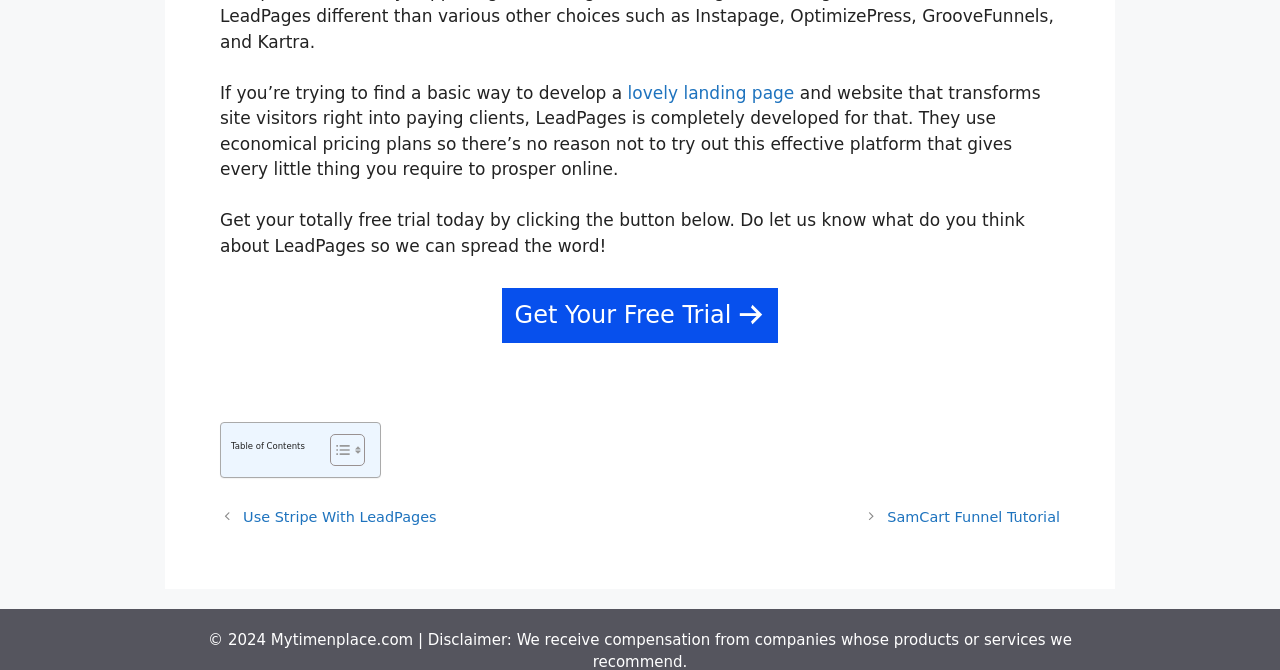Based on the image, give a detailed response to the question: What is the purpose of the 'Toggle Table of Content' link?

The 'Toggle Table of Content' link is likely used to show or hide the table of contents, which is a list of sections or topics on the webpage. This allows users to easily navigate the content.